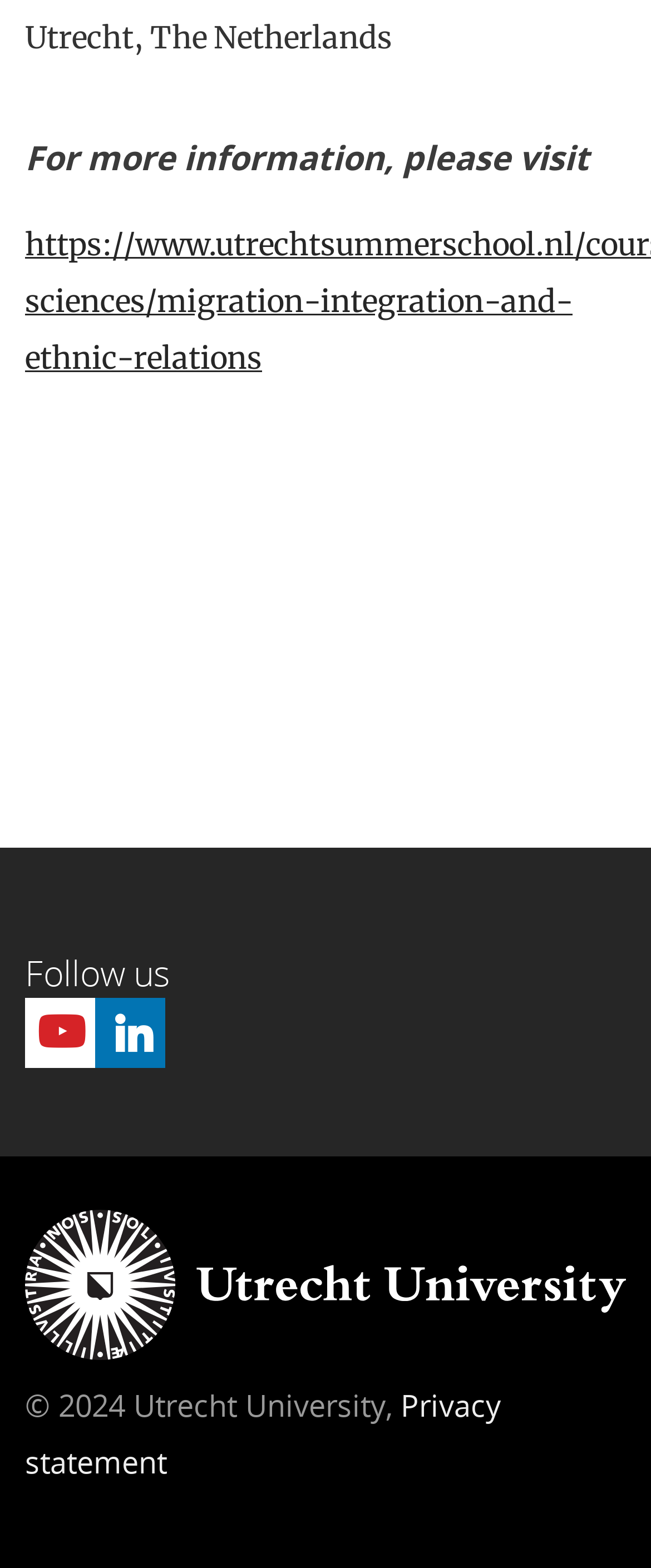Please provide a comprehensive response to the question based on the details in the image: How many social media links are available?

There are two social media links available on the webpage, represented by the icons '' and '' with bounding box coordinates [0.038, 0.636, 0.146, 0.681] and [0.146, 0.636, 0.254, 0.681] respectively.